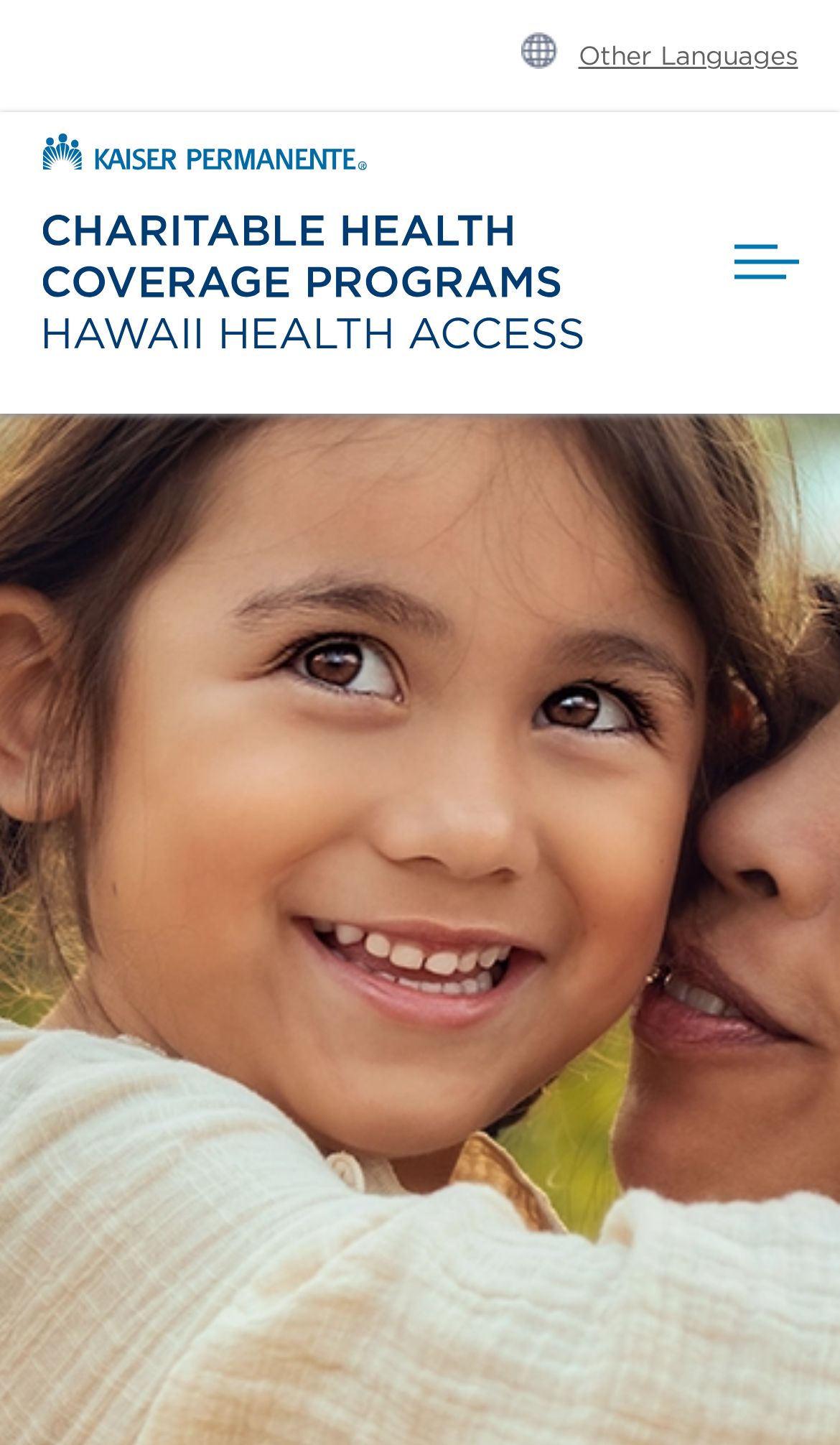Determine the bounding box coordinates in the format (top-left x, top-left y, bottom-right x, bottom-right y). Ensure all values are floating point numbers between 0 and 1. Identify the bounding box of the UI element described by: Social Media

None